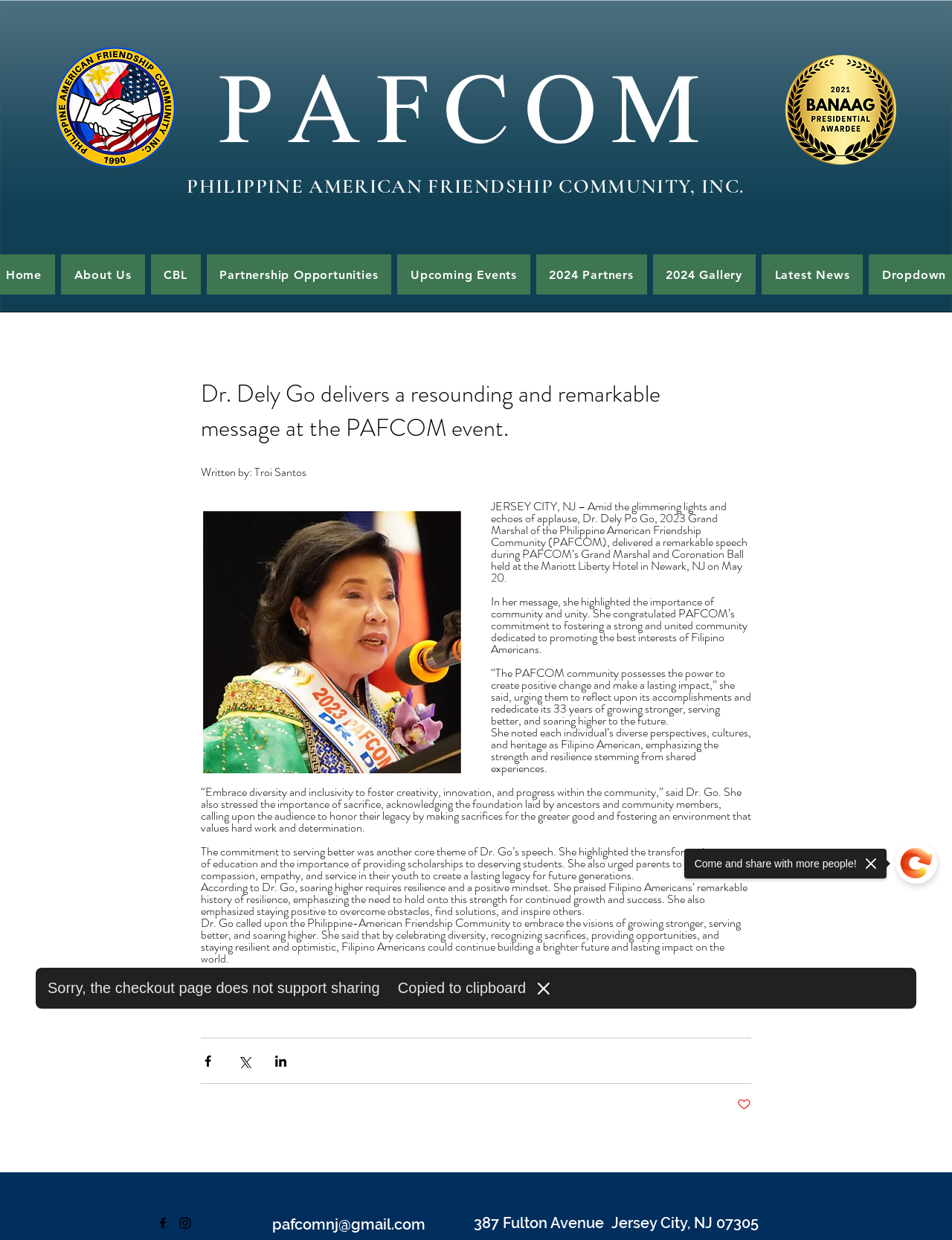What is the name of the organization?
Please provide a comprehensive answer based on the contents of the image.

The name of the organization can be found in the heading element 'PHILIPPINE AMERICAN FRIENDSHIP COMMUNITY, INC.' which is a child element of the root element.